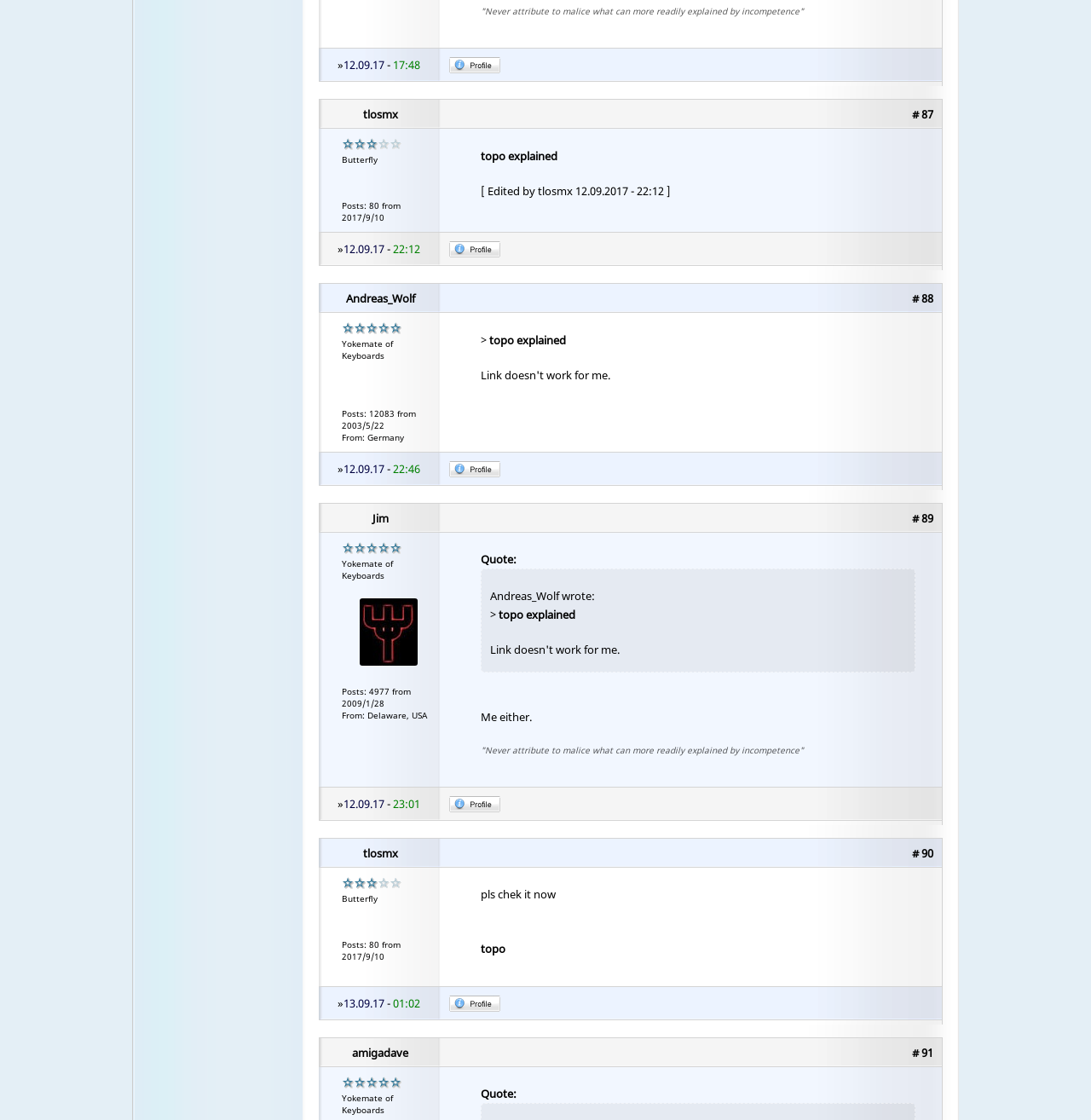How many posts does Andreas_Wolf have?
Look at the image and answer with only one word or phrase.

12083